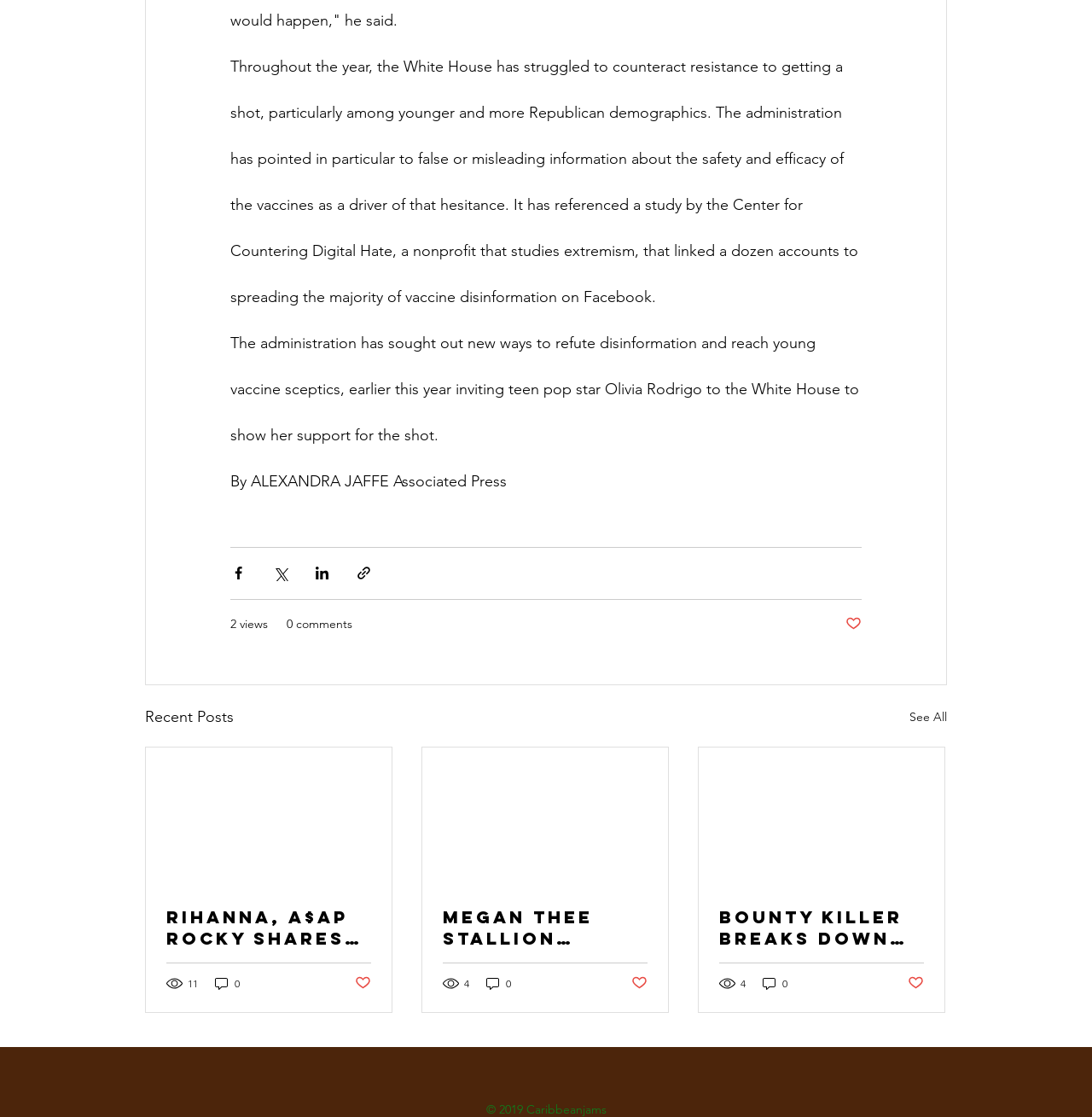Based on the image, please elaborate on the answer to the following question:
What is the copyright year of Caribbeanjams?

The copyright information at the bottom of the webpage indicates that the copyright year is 2019, as stated in the text '© 2019 Caribbeanjams'.